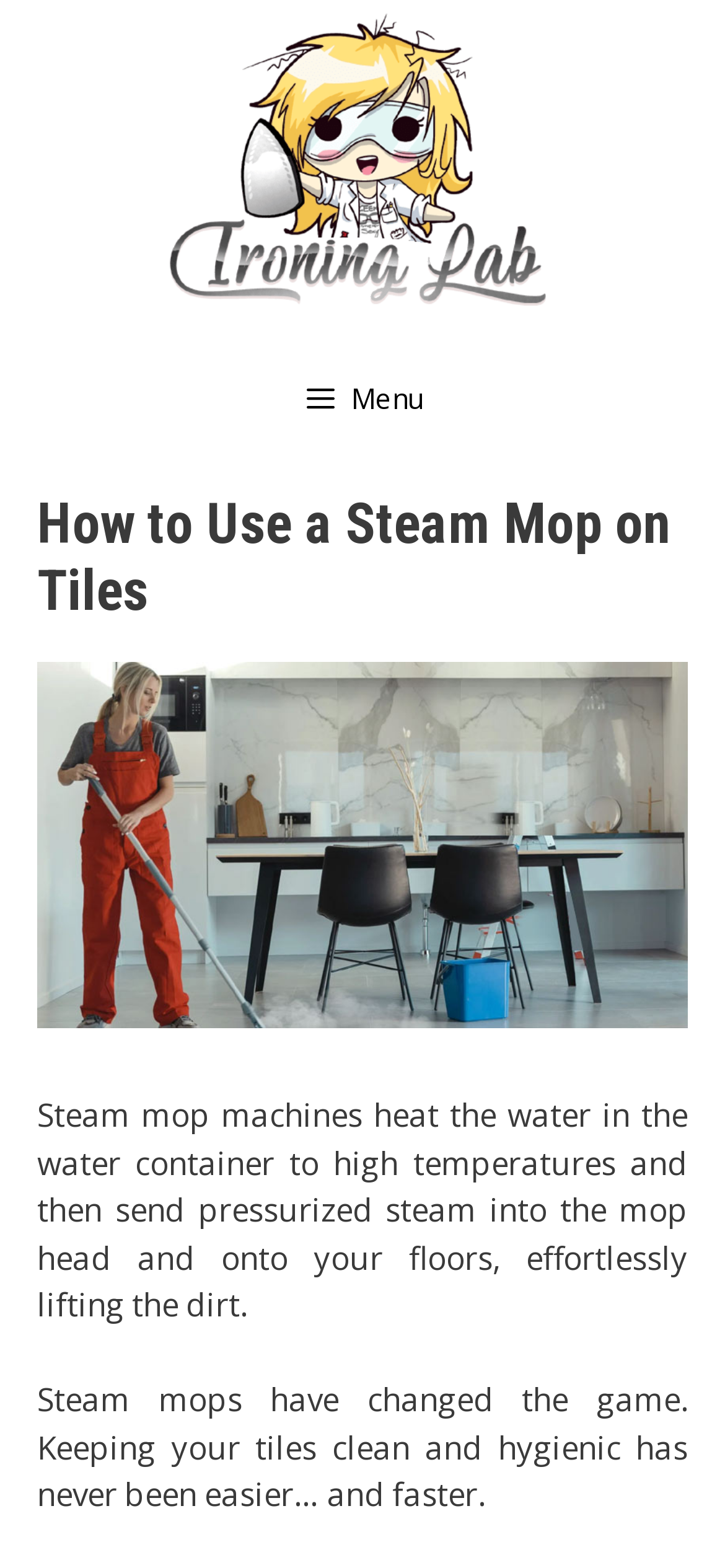What is the topic of the current article?
Based on the image, give a one-word or short phrase answer.

Using a Steam Mop on Tiles